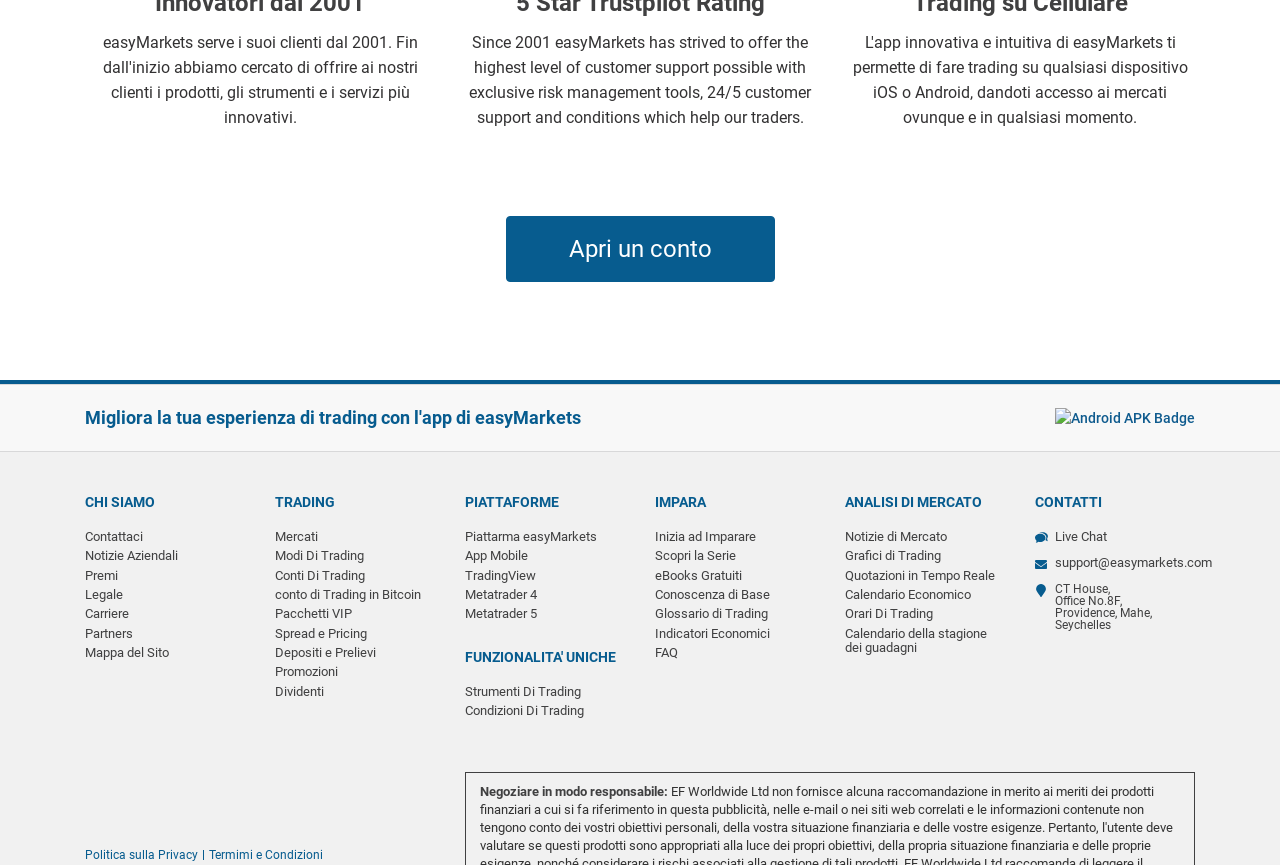How can users contact the company?
Look at the image and answer the question with a single word or phrase.

Live Chat, Email, and Address